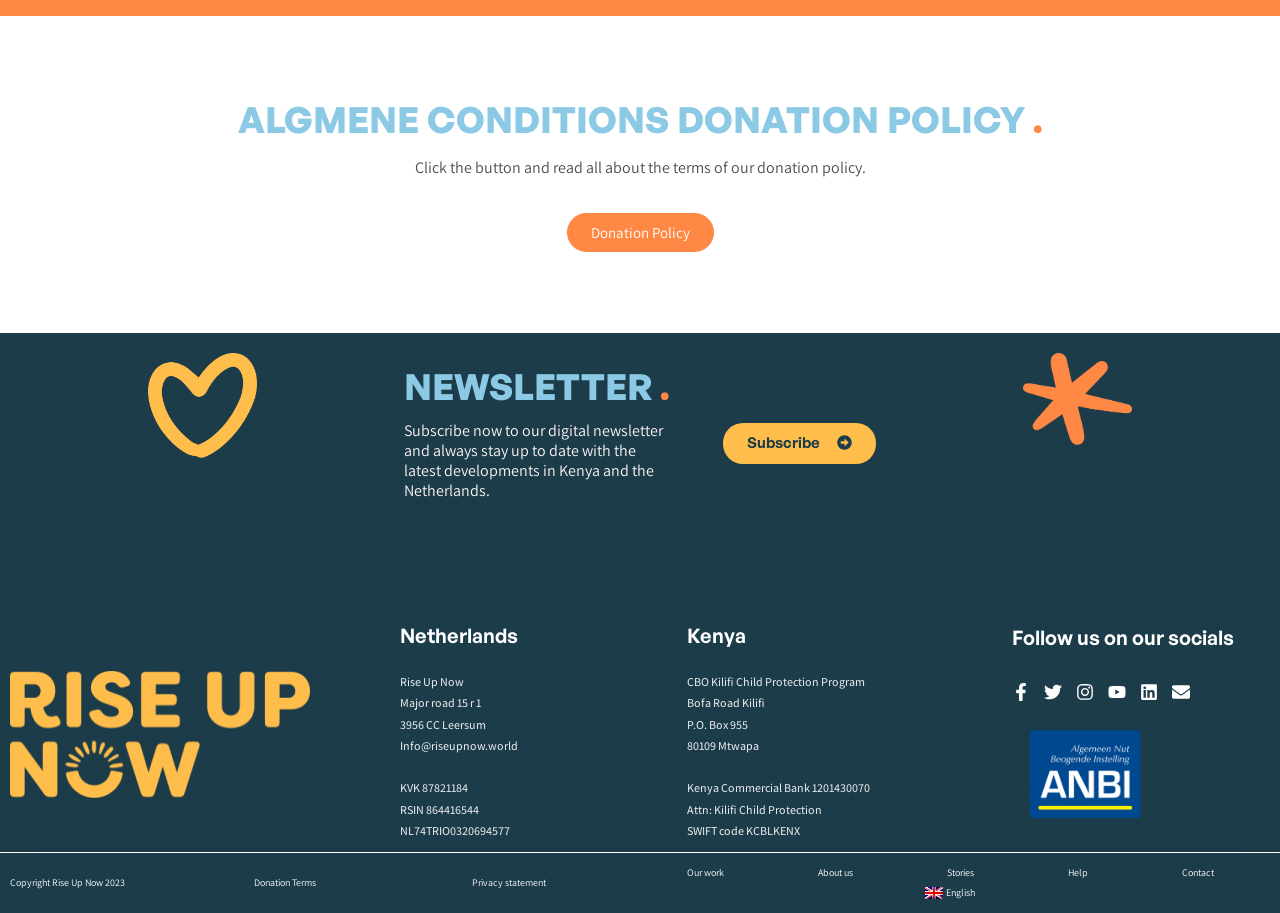Using the details in the image, give a detailed response to the question below:
Where is the Netherlands office located?

The webpage has a section dedicated to the Netherlands office, which lists the address as 'Major road 15 r 1, 3956 CC Leersum', indicating the location of the office.